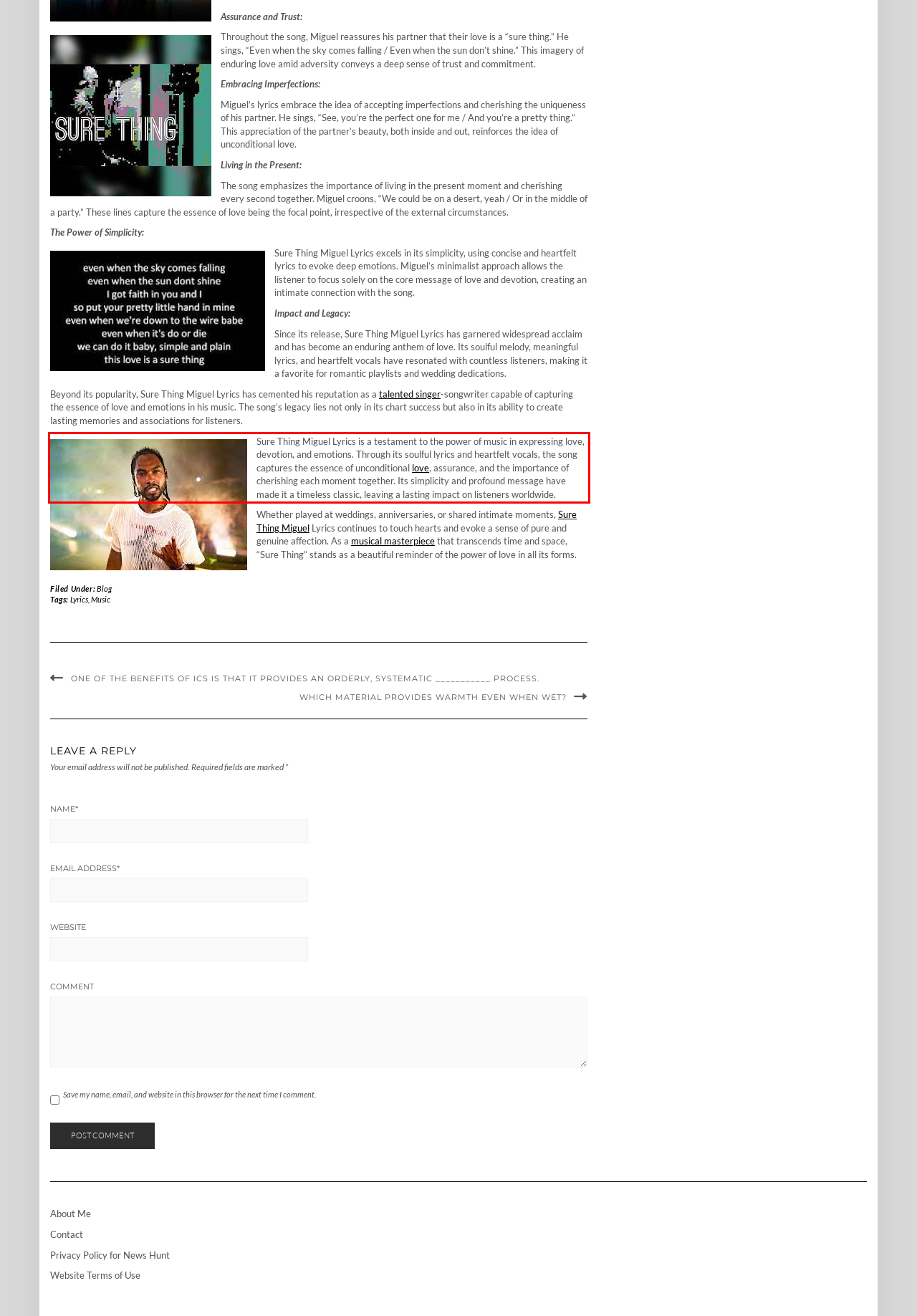Perform OCR on the text inside the red-bordered box in the provided screenshot and output the content.

Sure Thing Miguel Lyrics is a testament to the power of music in expressing love, devotion, and emotions. Through its soulful lyrics and heartfelt vocals, the song captures the essence of unconditional love, assurance, and the importance of cherishing each moment together. Its simplicity and profound message have made it a timeless classic, leaving a lasting impact on listeners worldwide.